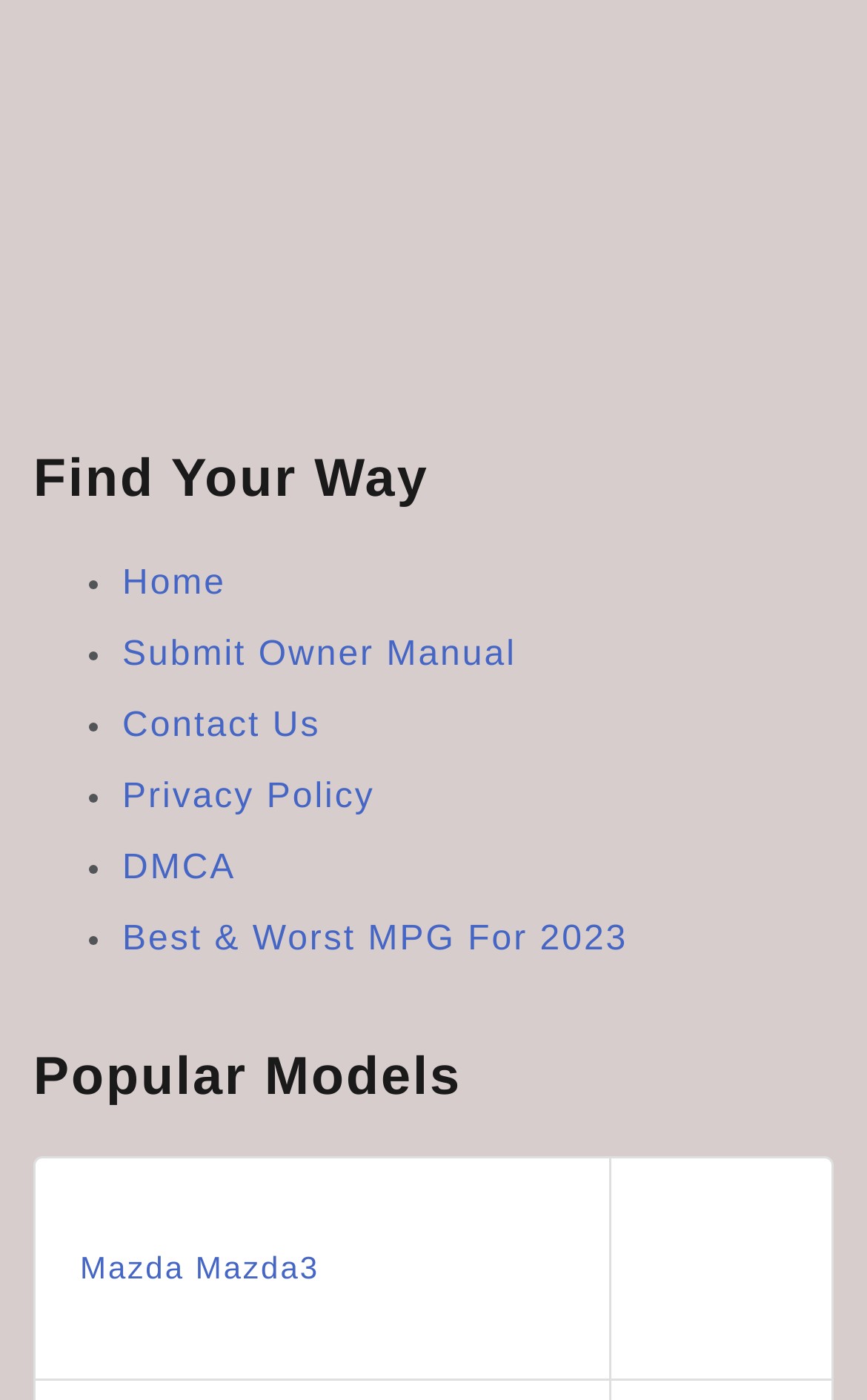Using the provided element description: "aria-label="Facebook"", identify the bounding box coordinates. The coordinates should be four floats between 0 and 1 in the order [left, top, right, bottom].

None